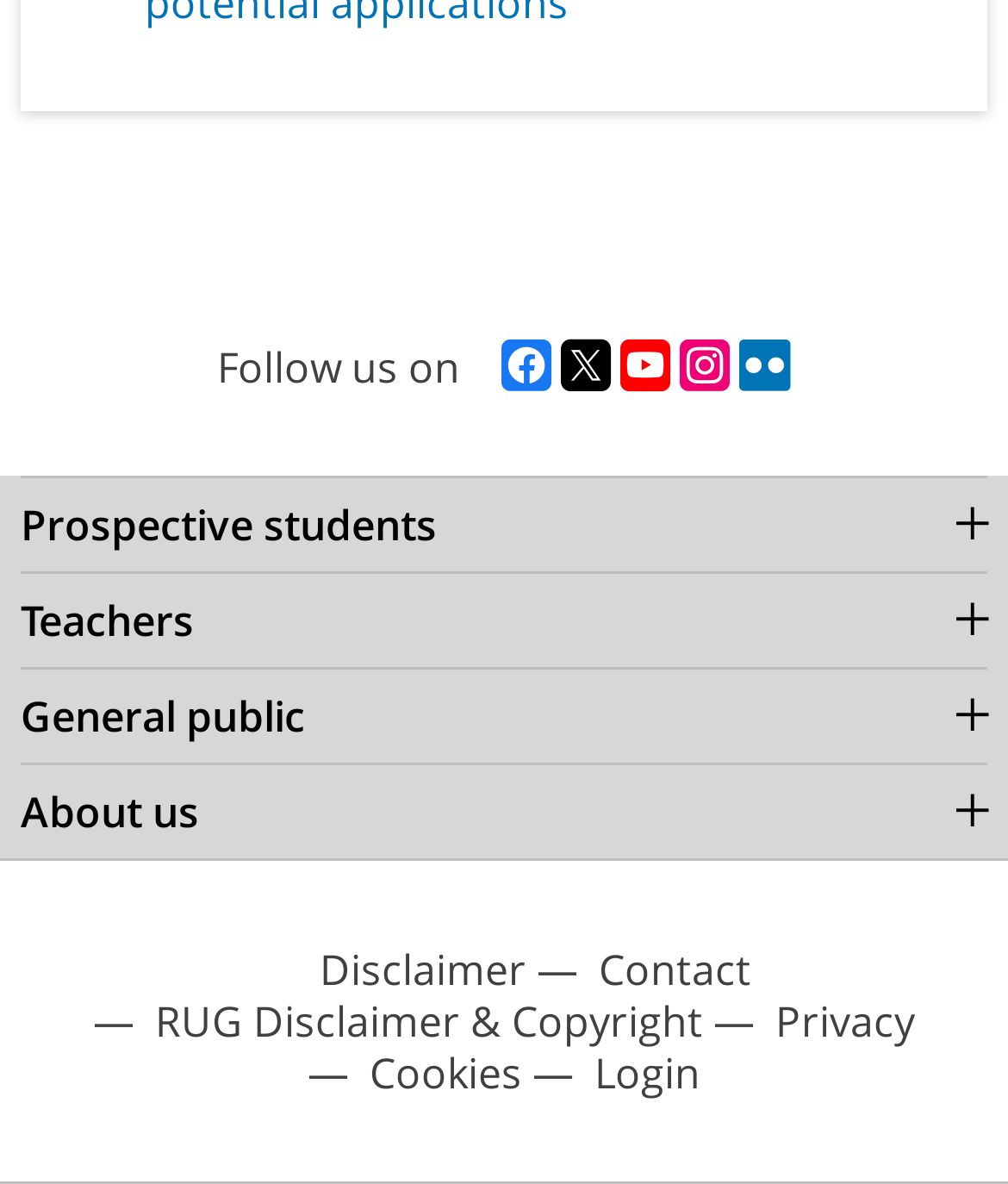Extract the bounding box coordinates of the UI element described by: "Facebook". The coordinates should include four float numbers ranging from 0 to 1, e.g., [left, top, right, bottom].

None